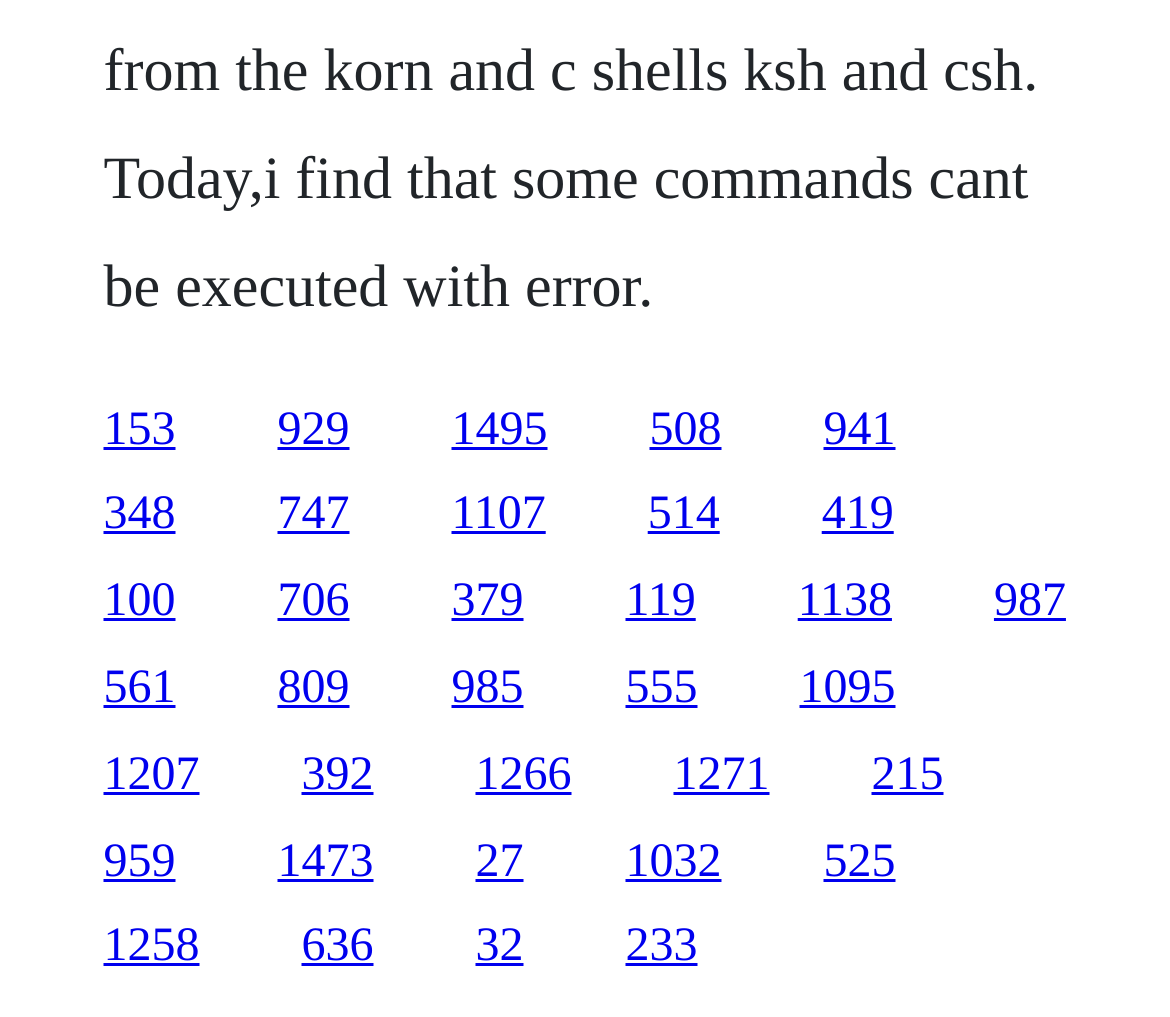Is there a link at the top-left corner of the webpage?
Analyze the screenshot and provide a detailed answer to the question.

I checked the bounding box coordinates of the link elements and found that the link with ID '153' has the smallest x1 and y1 values, indicating that it is positioned at the top-left corner of the webpage.